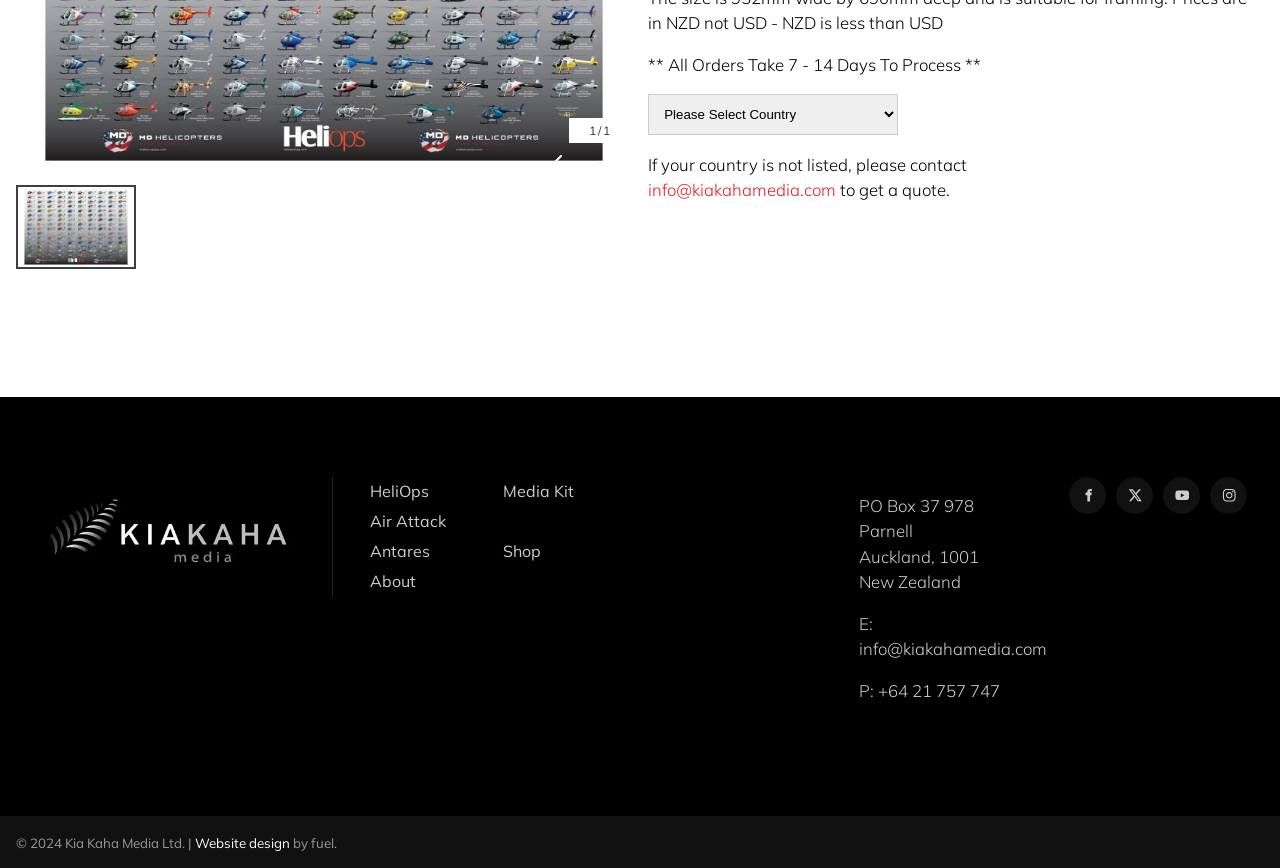From the element description Media Kit, predict the bounding box coordinates of the UI element. The coordinates must be specified in the format (top-left x, top-left y, bottom-right x, bottom-right y) and should be within the 0 to 1 range.

[0.39, 0.549, 0.452, 0.618]